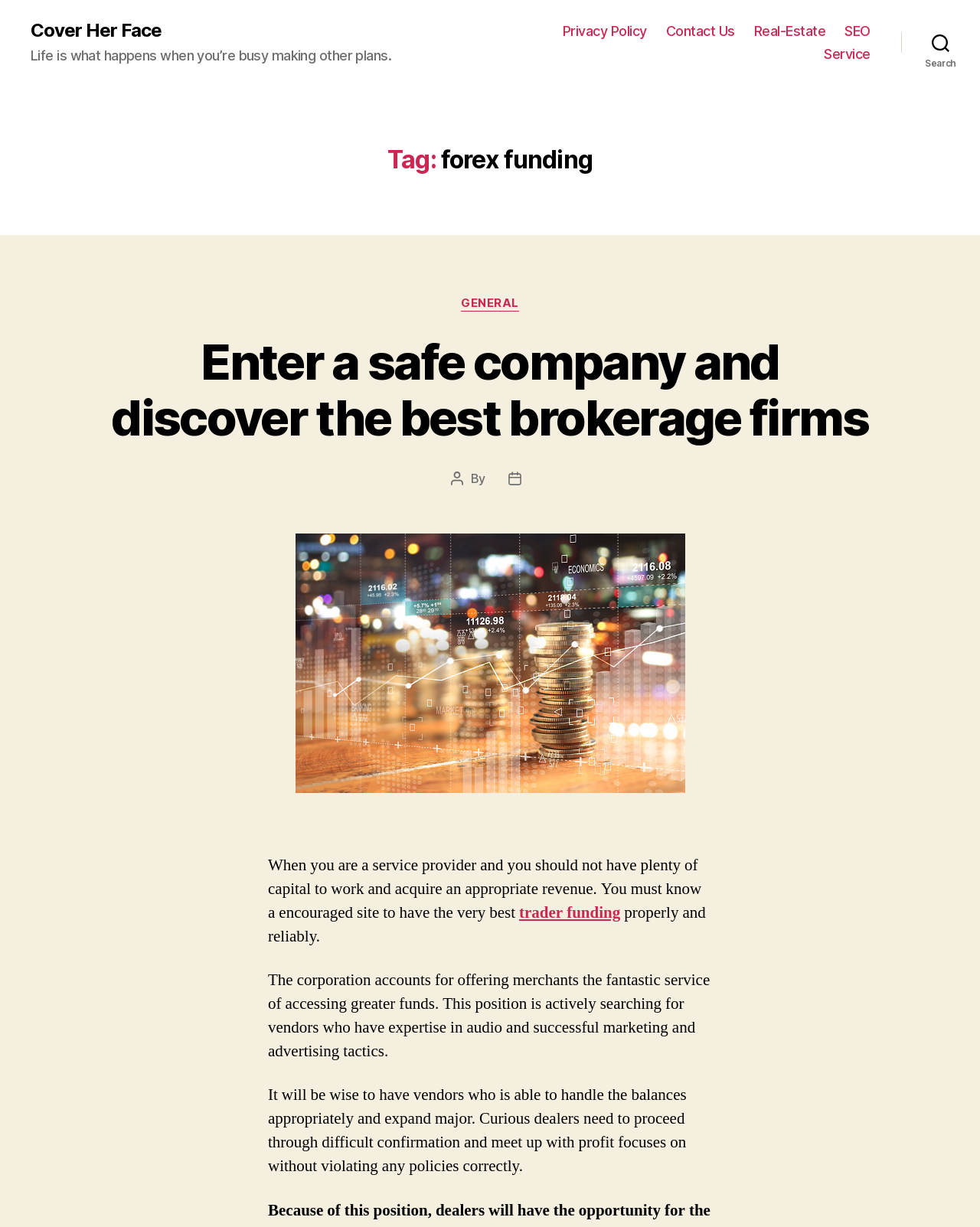What is the purpose of the company mentioned in the article?
From the image, respond with a single word or phrase.

offering merchants access to greater funds